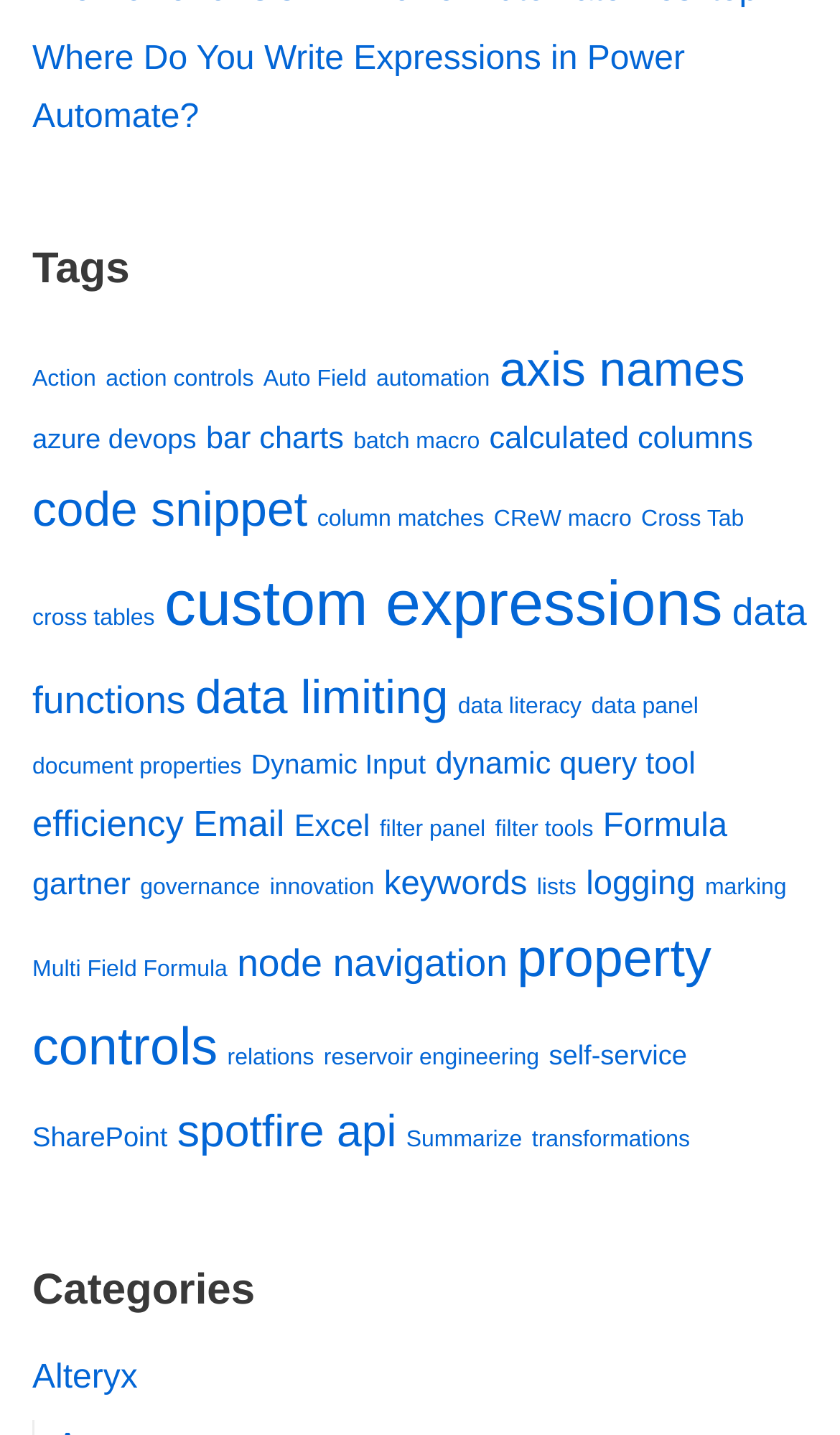Give a one-word or phrase response to the following question: What is the category of 'action controls'?

Action